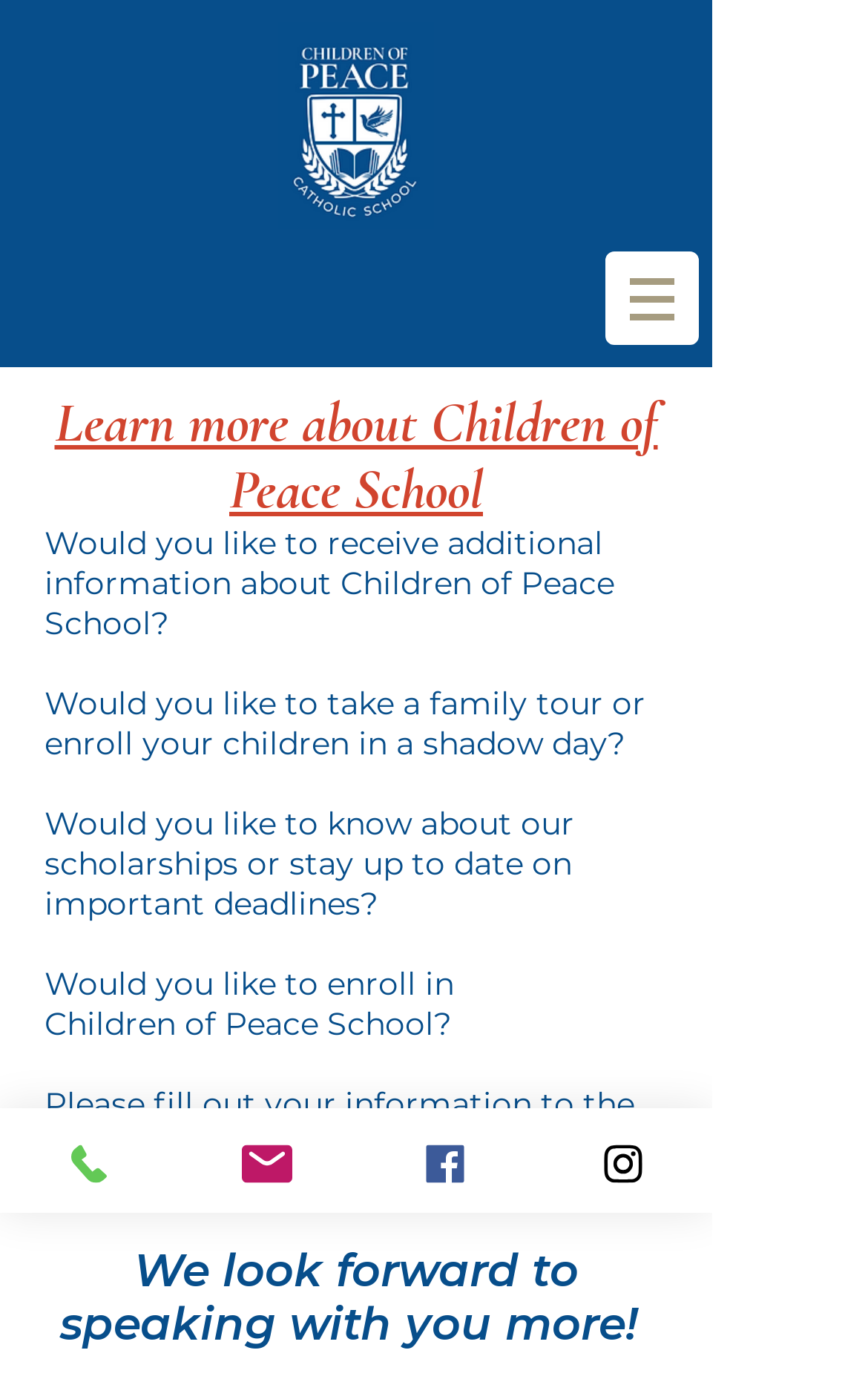How many social media links are there?
Based on the image, answer the question with as much detail as possible.

There are three social media links: Facebook, Instagram, and an unspecified link represented by an image, which can be inferred to be a social media link due to its proximity to the Facebook and Instagram links.